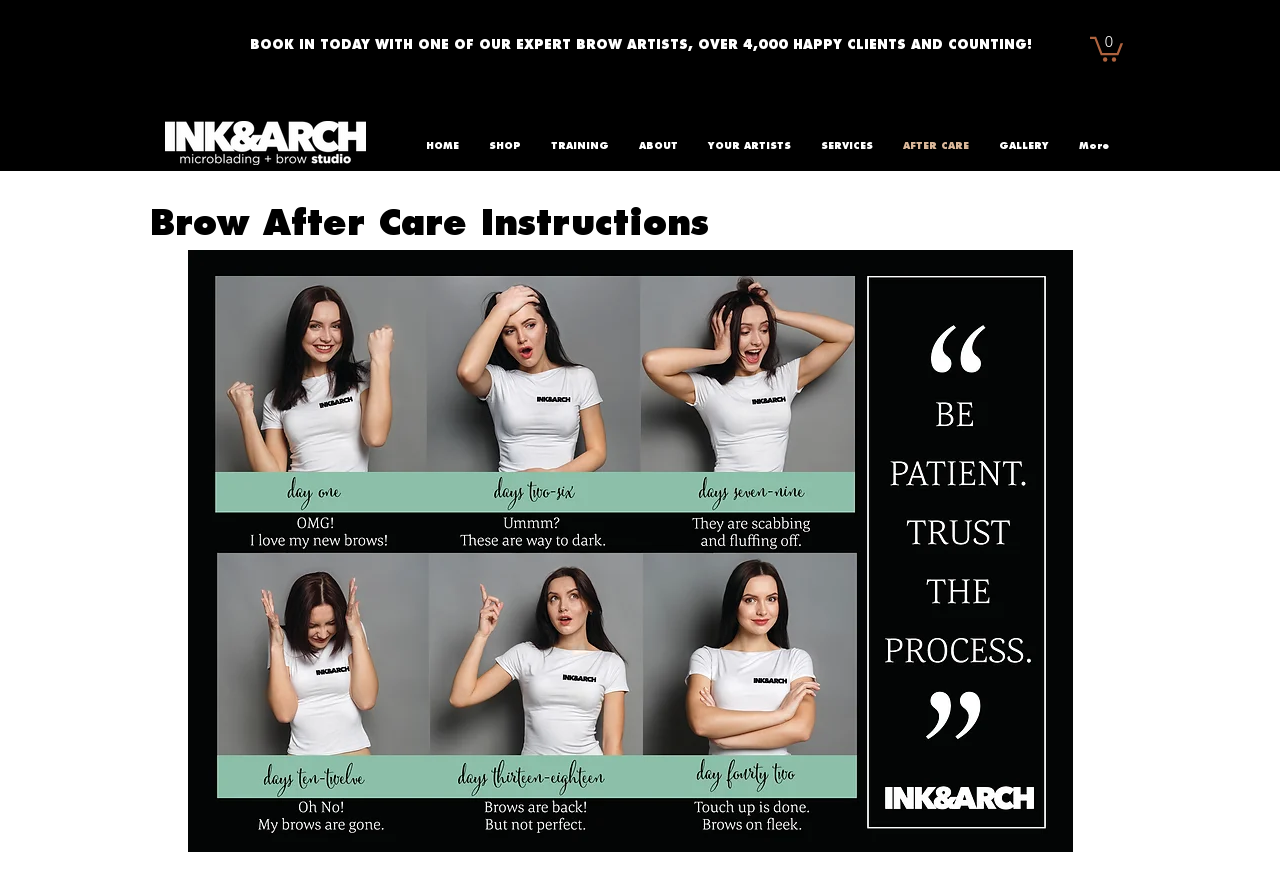Given the element description YOUR ARTISTS, predict the bounding box coordinates for the UI element in the webpage screenshot. The format should be (top-left x, top-left y, bottom-right x, bottom-right y), and the values should be between 0 and 1.

[0.541, 0.138, 0.63, 0.195]